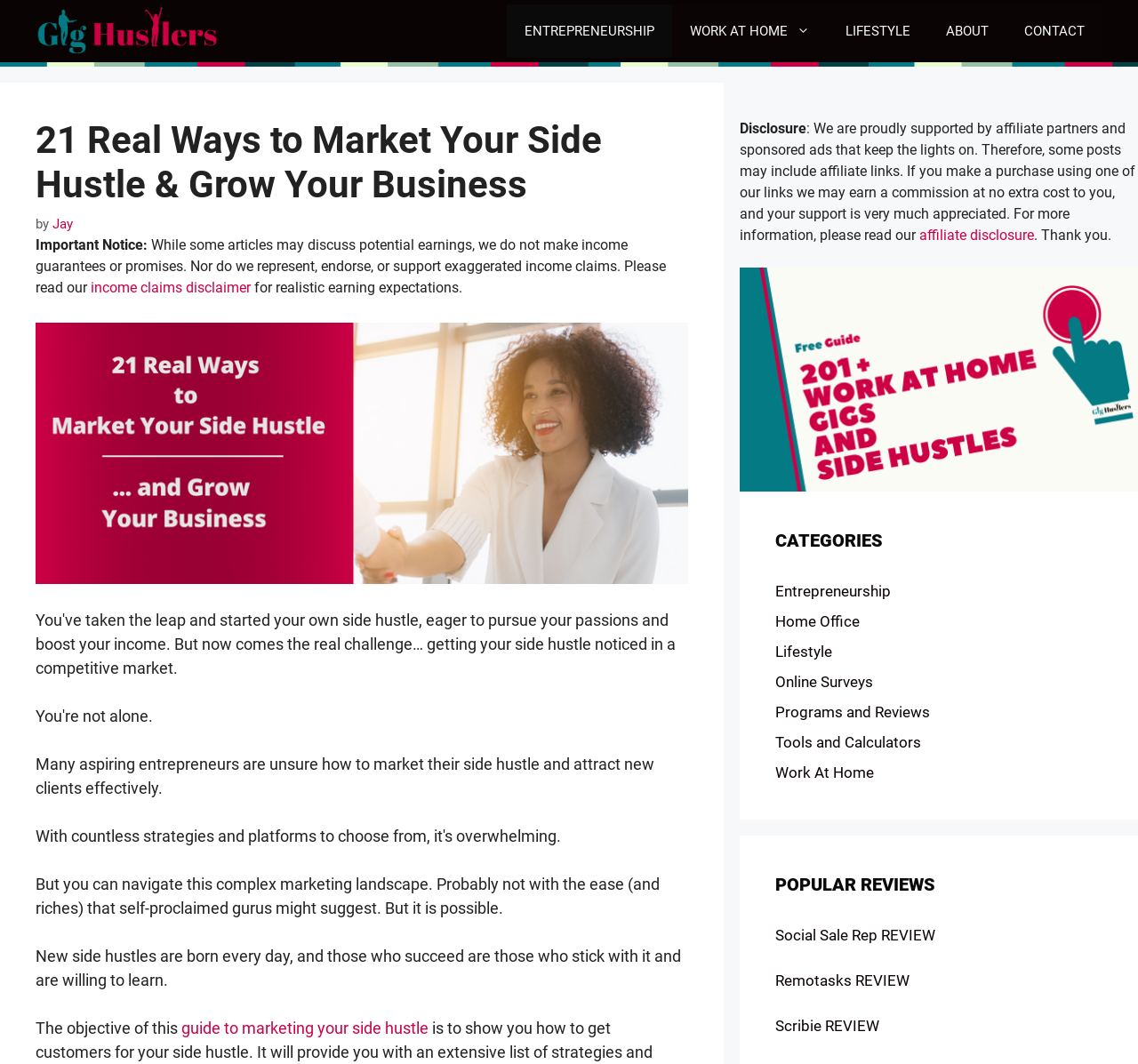Offer an in-depth caption of the entire webpage.

This webpage is about marketing and growing a side hustle business. At the top, there is a banner with the site's name "Gig Hustlers" and a navigation menu with links to different categories such as "ENTREPRENEURSHIP", "WORK AT HOME", "LIFESTYLE", "ABOUT", and "CONTACT". 

Below the navigation menu, there is a heading that reads "21 Real Ways to Market Your Side Hustle & Grow Your Business" followed by the author's name "Jay". There is an important notice about income guarantees and a disclaimer about affiliate links.

The main content of the page starts with a figure that appears to be a tutorial banner for marketing a side hustle. The text below the banner explains that many entrepreneurs struggle to market their side hustle and attract new clients, but it is possible to navigate this complex marketing landscape with persistence and a willingness to learn.

The page then introduces the objective of the guide, which is to provide 21 ways to market a side hustle. There is a link to the guide at the end of the introduction.

On the right side of the page, there is a section with a heading "Disclosure" that explains how the site is supported by affiliate partners and sponsored ads. There is also a link to the affiliate disclosure policy.

Below the disclosure section, there is a figure with a link to "201 Work at Home Gigs and Side Hustles". 

Further down the page, there is a section with a heading "CATEGORIES" that lists links to different categories such as "Entrepreneurship", "Home Office", "Lifestyle", and more. 

Finally, there is a section with a heading "POPULAR REVIEWS" that lists links to reviews of different products or services such as "Social Sale Rep REVIEW", "Remotasks REVIEW", and "Scribie REVIEW".